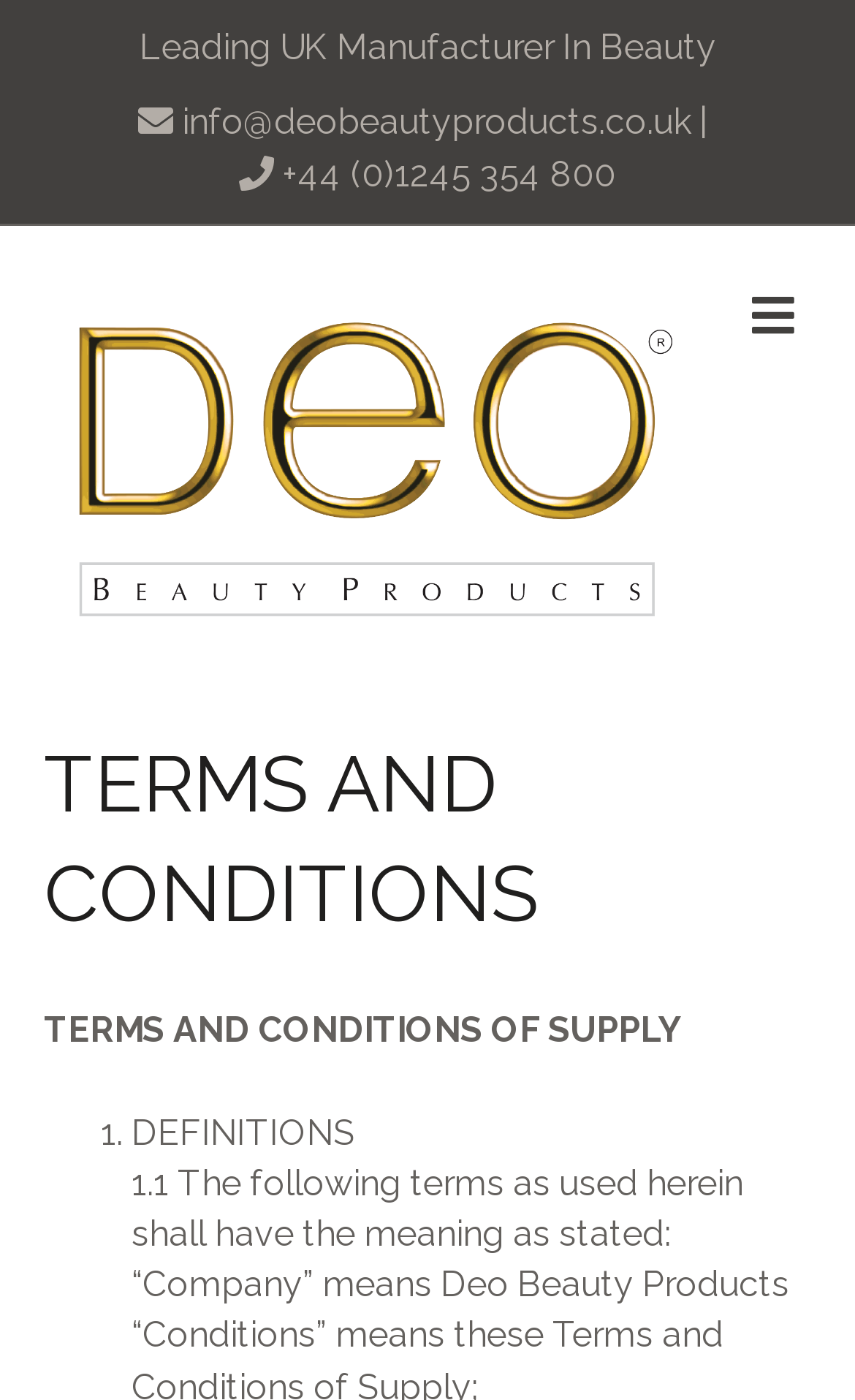What is the phone number?
Answer the question with just one word or phrase using the image.

+44 (0)1245 354 800